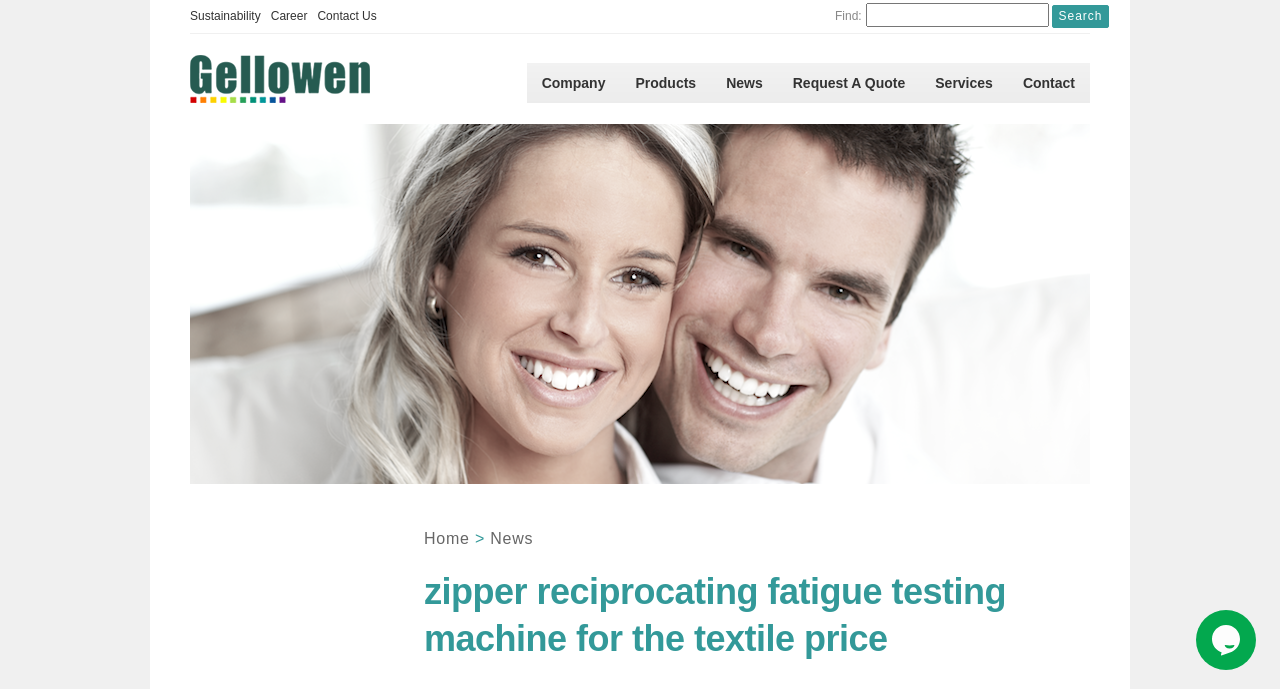Show the bounding box coordinates of the element that should be clicked to complete the task: "Visit the company page".

[0.415, 0.099, 0.481, 0.142]